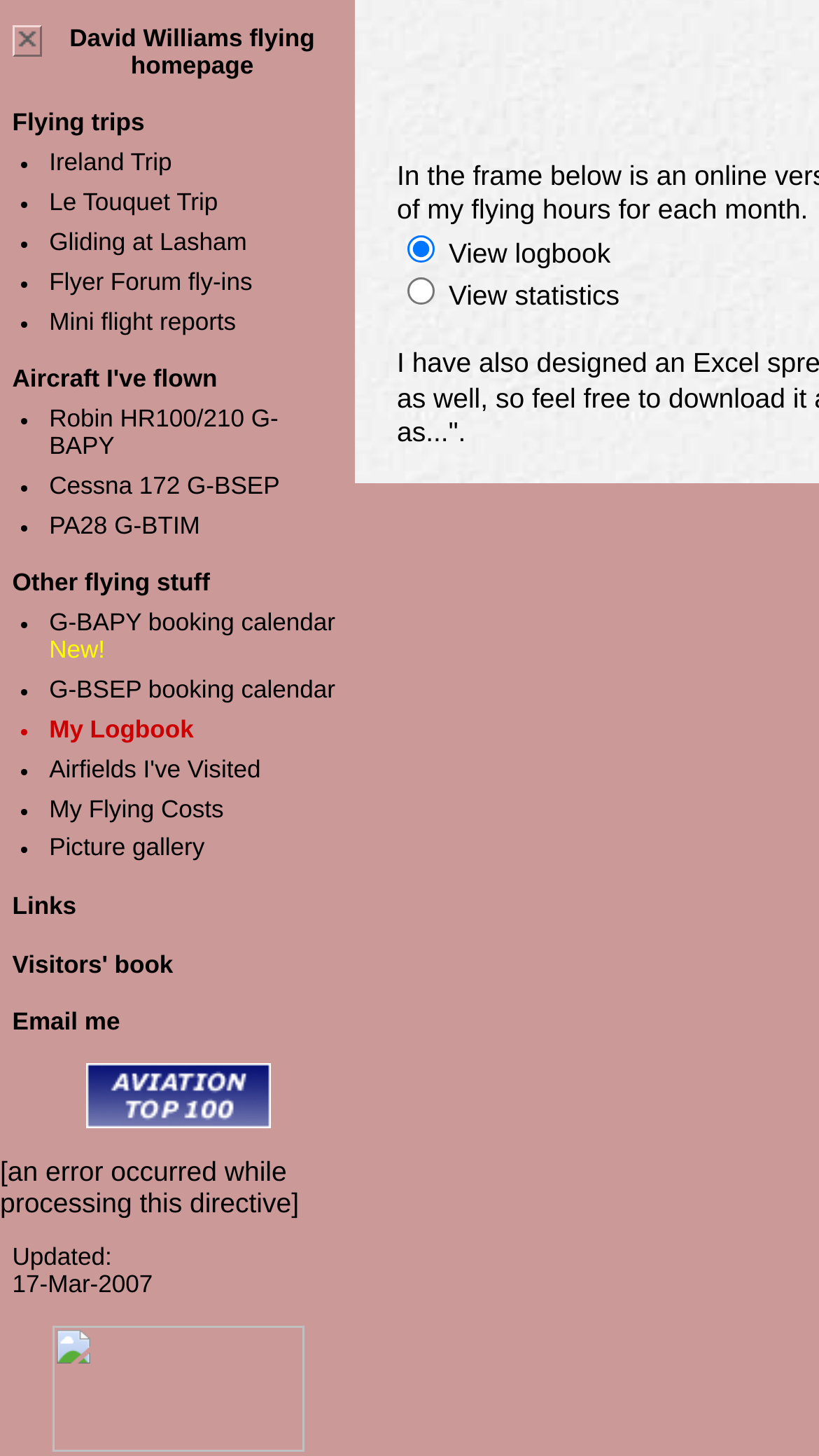Determine the bounding box for the UI element that matches this description: "parent_node: View logbook name="view" value="graph"".

[0.497, 0.19, 0.531, 0.209]